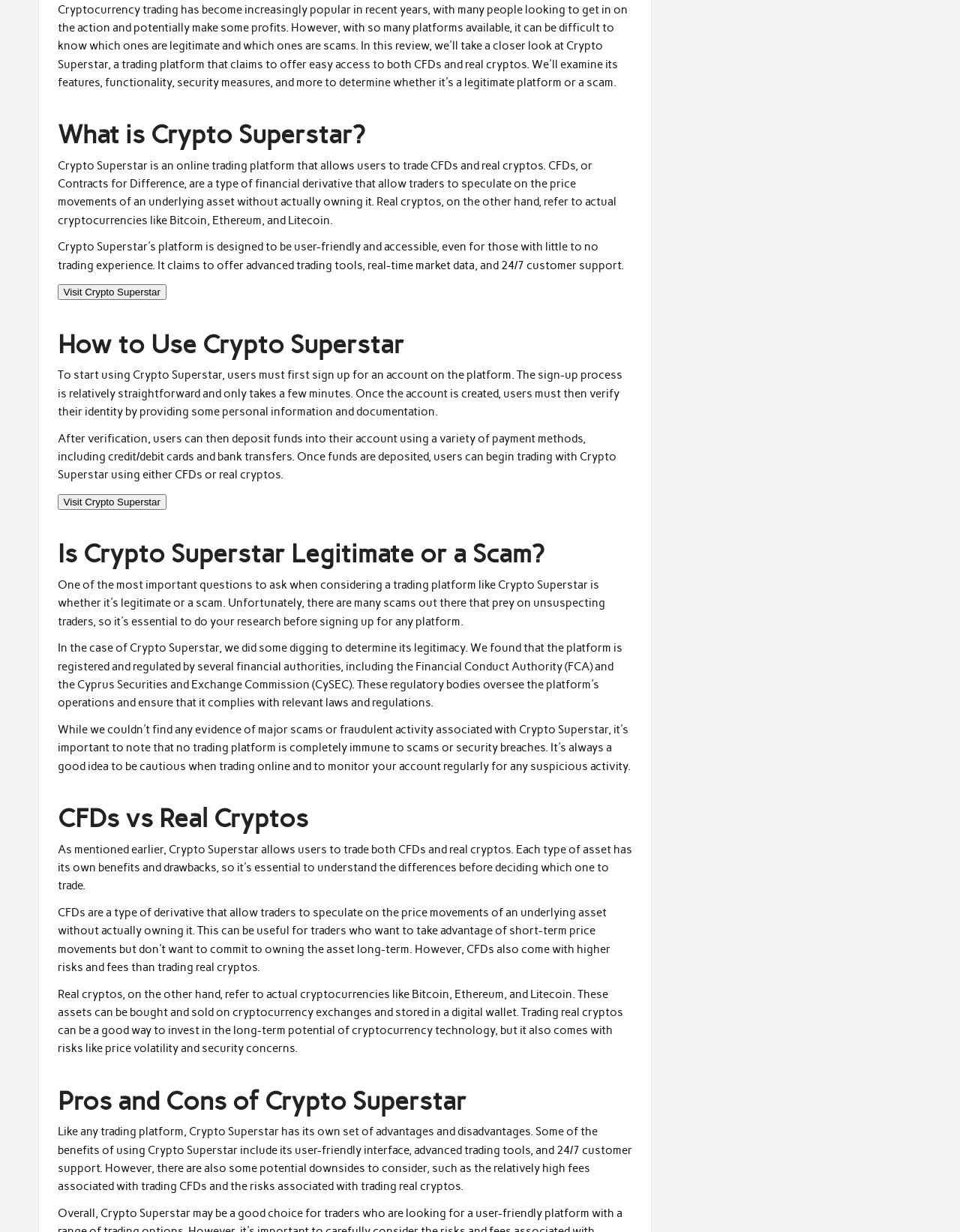From the element description: "Visit Crypto Superstar", extract the bounding box coordinates of the UI element. The coordinates should be expressed as four float numbers between 0 and 1, in the order [left, top, right, bottom].

[0.06, 0.401, 0.173, 0.414]